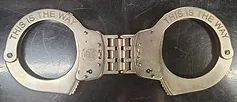What is the color of the surface the handcuffs are displayed on?
Please ensure your answer to the question is detailed and covers all necessary aspects.

The handcuffs are displayed flat against a dark surface, which helps to emphasize their polished finish and unique inscription.